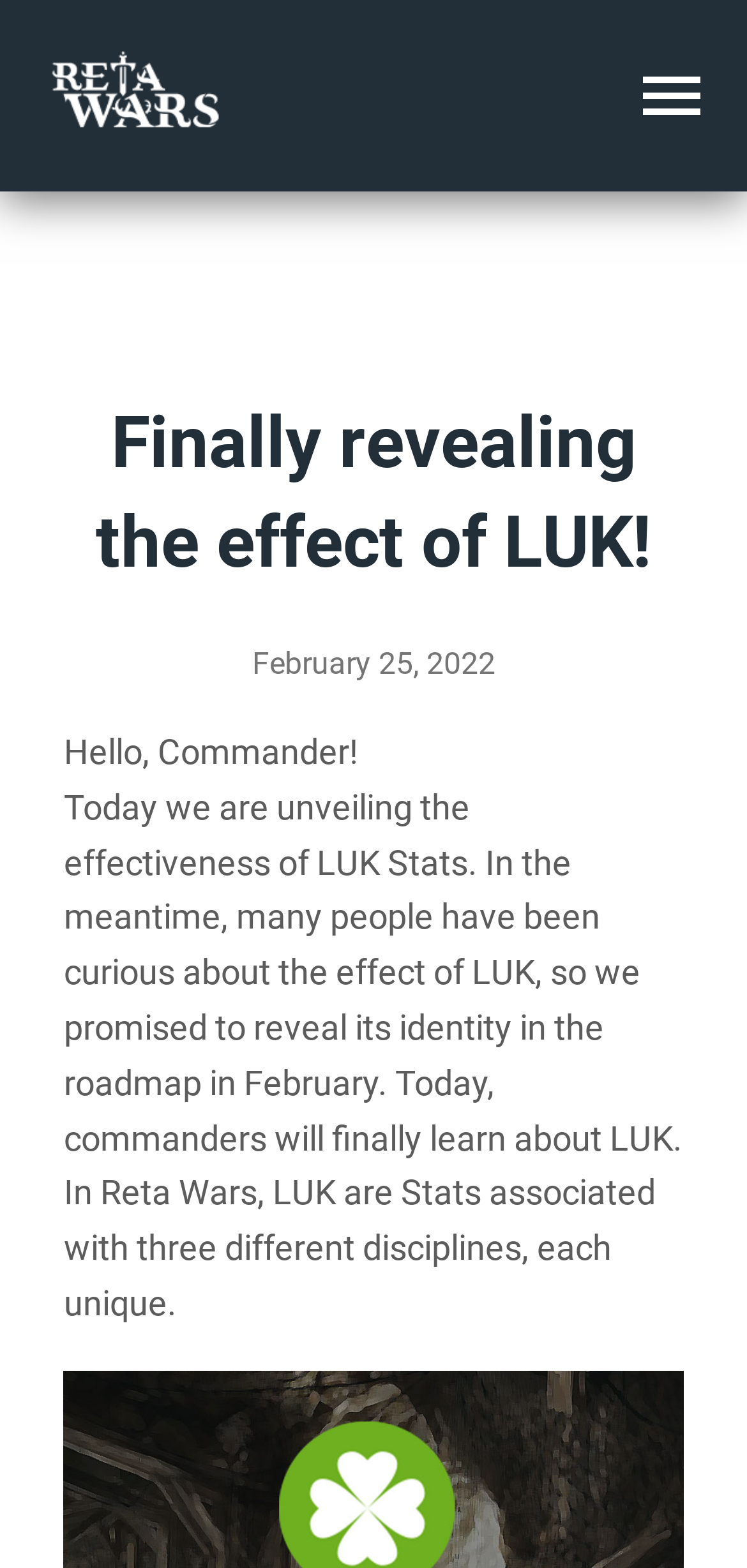Determine the bounding box coordinates of the element's region needed to click to follow the instruction: "Start the Game". Provide these coordinates as four float numbers between 0 and 1, formatted as [left, top, right, bottom].

[0.0, 0.557, 1.0, 0.63]